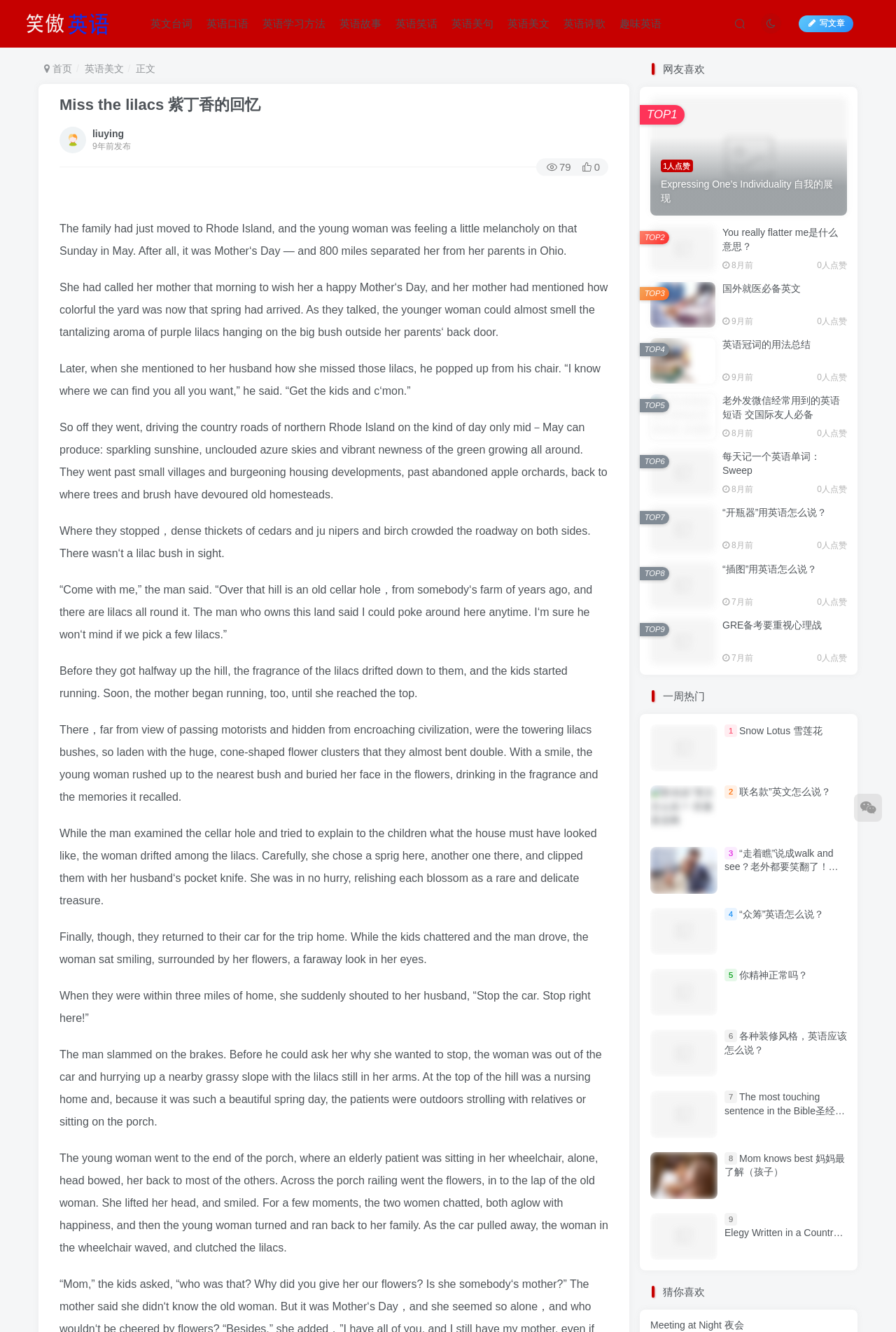Kindly determine the bounding box coordinates for the area that needs to be clicked to execute this instruction: "click the link to learn English phrases".

[0.726, 0.212, 0.798, 0.246]